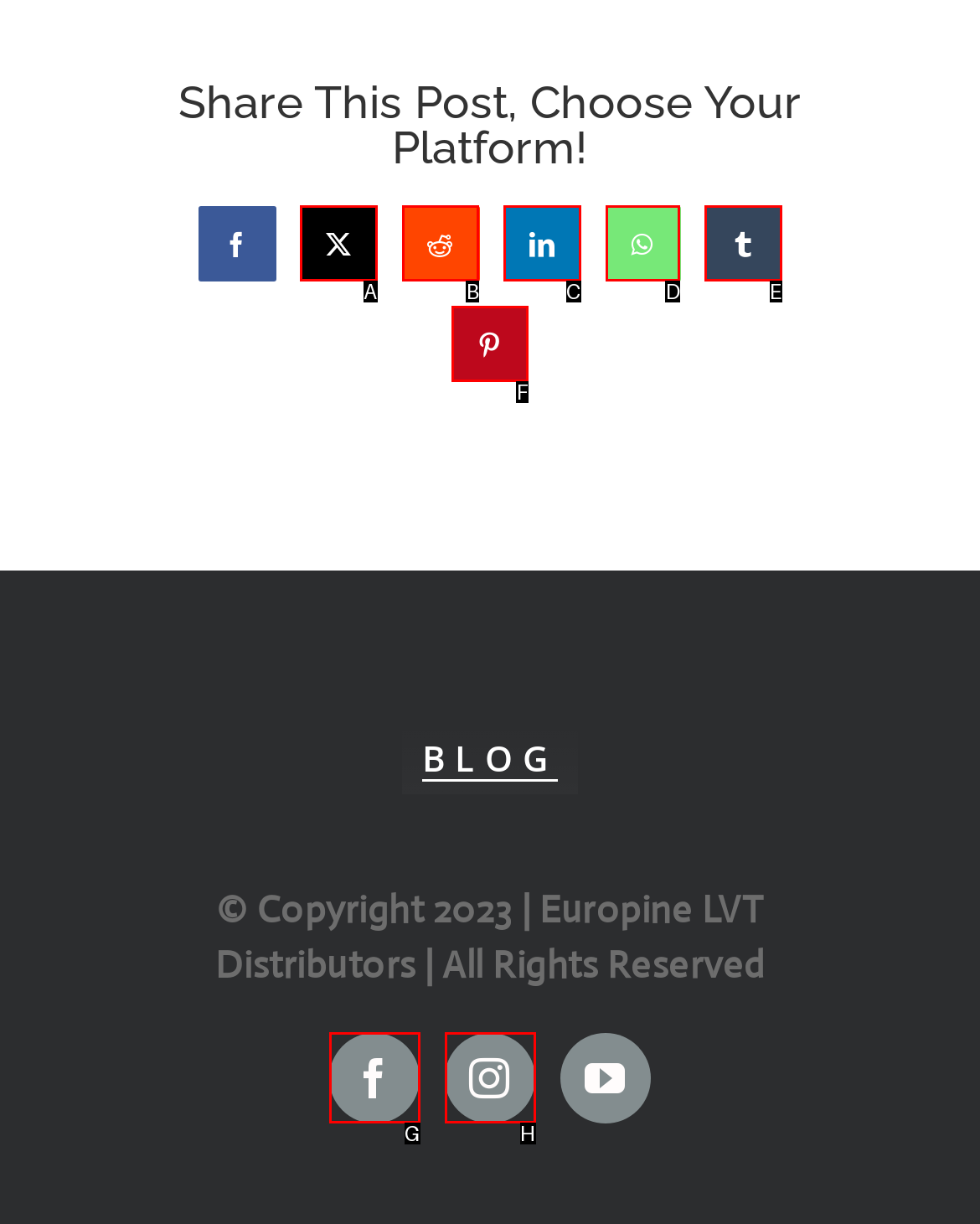Choose the letter that best represents the description: WhatsApp. Provide the letter as your response.

D